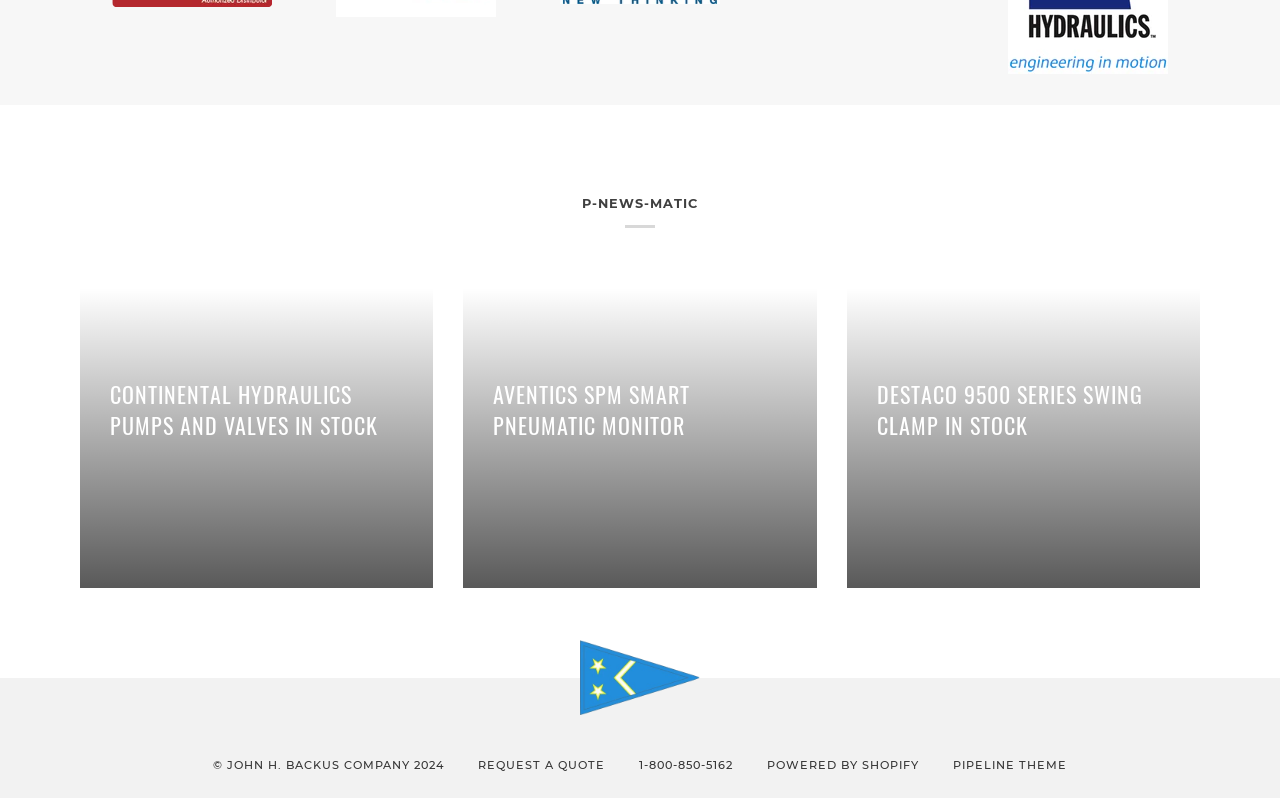Based on the element description Pipeline Theme, identify the bounding box of the UI element in the given webpage screenshot. The coordinates should be in the format (top-left x, top-left y, bottom-right x, bottom-right y) and must be between 0 and 1.

[0.745, 0.949, 0.834, 0.967]